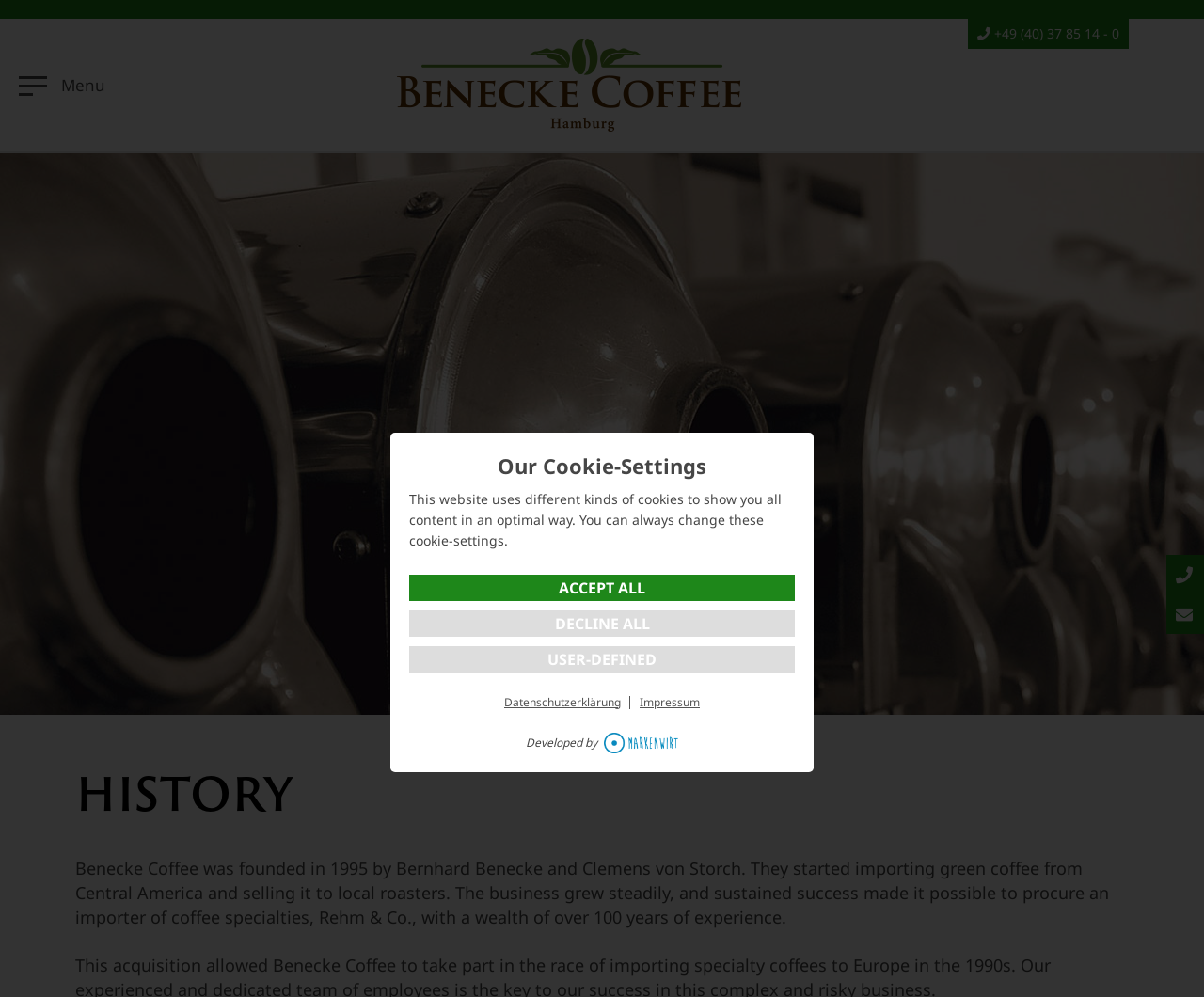Please identify the bounding box coordinates of the element that needs to be clicked to perform the following instruction: "Visit the 'Werbeagentur Markenwirt' website".

[0.496, 0.734, 0.563, 0.755]